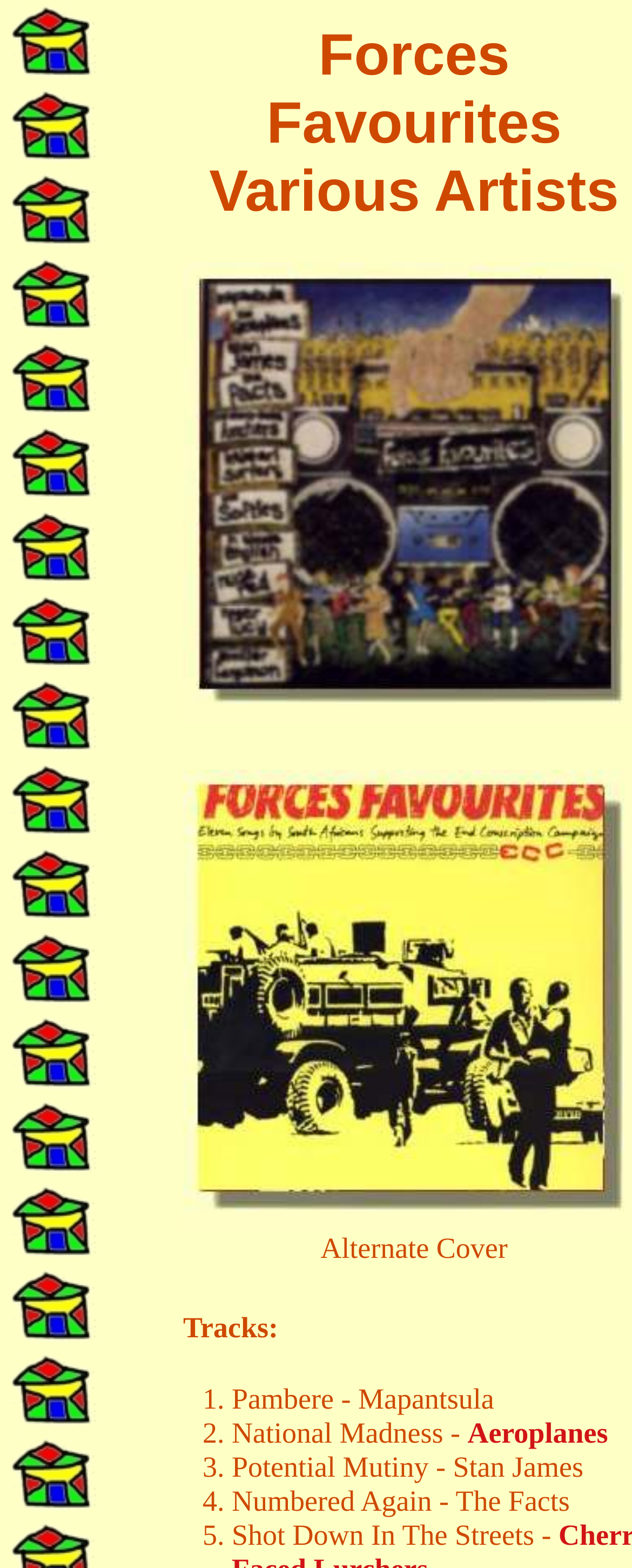Answer this question in one word or a short phrase: How many tracks are listed?

5